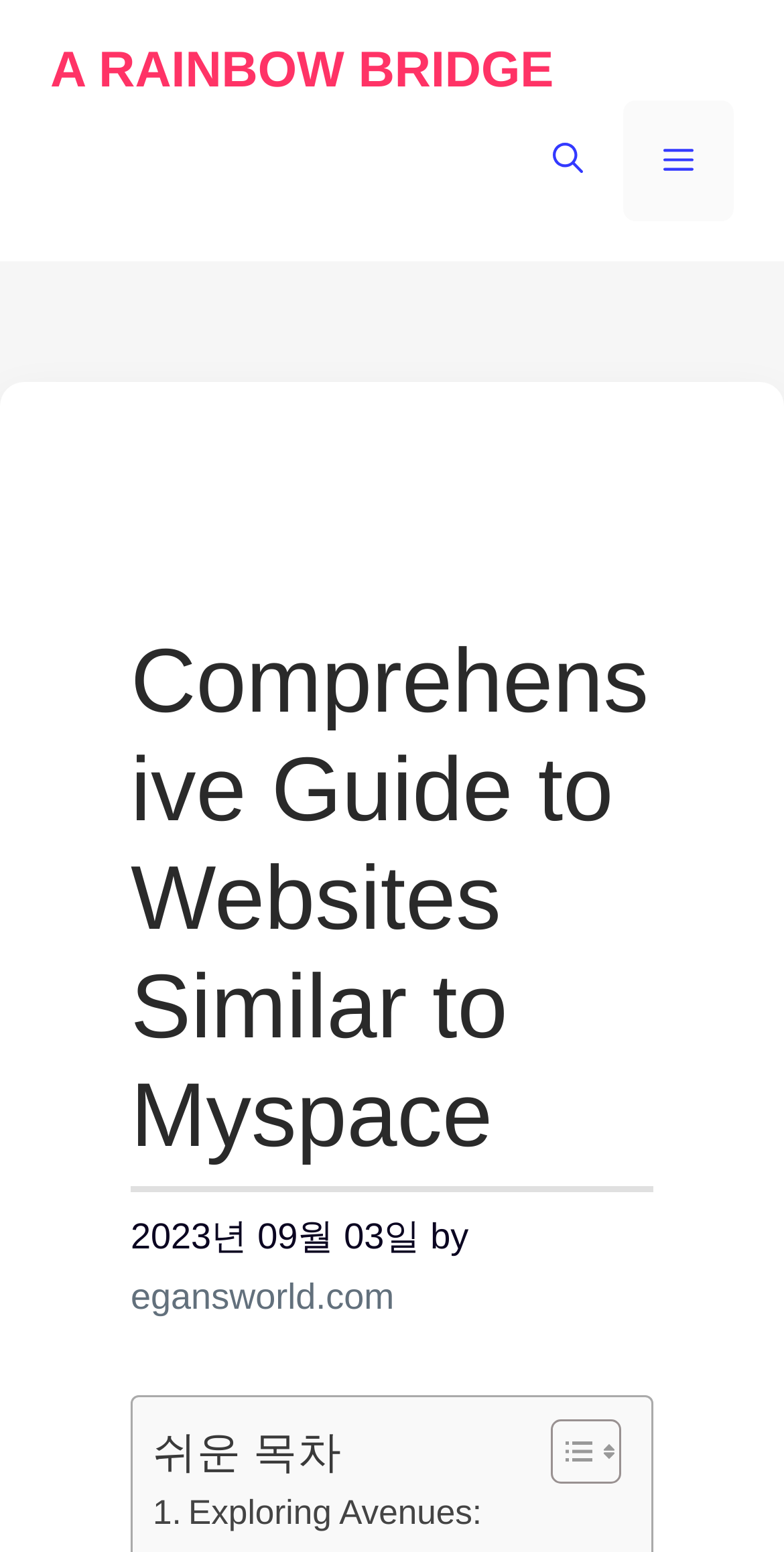Who is the author of the content?
Kindly offer a detailed explanation using the data available in the image.

I looked at the content section and found a link with the text 'egansworld.com' next to the word 'by', which suggests that egansworld.com is the author of the content.